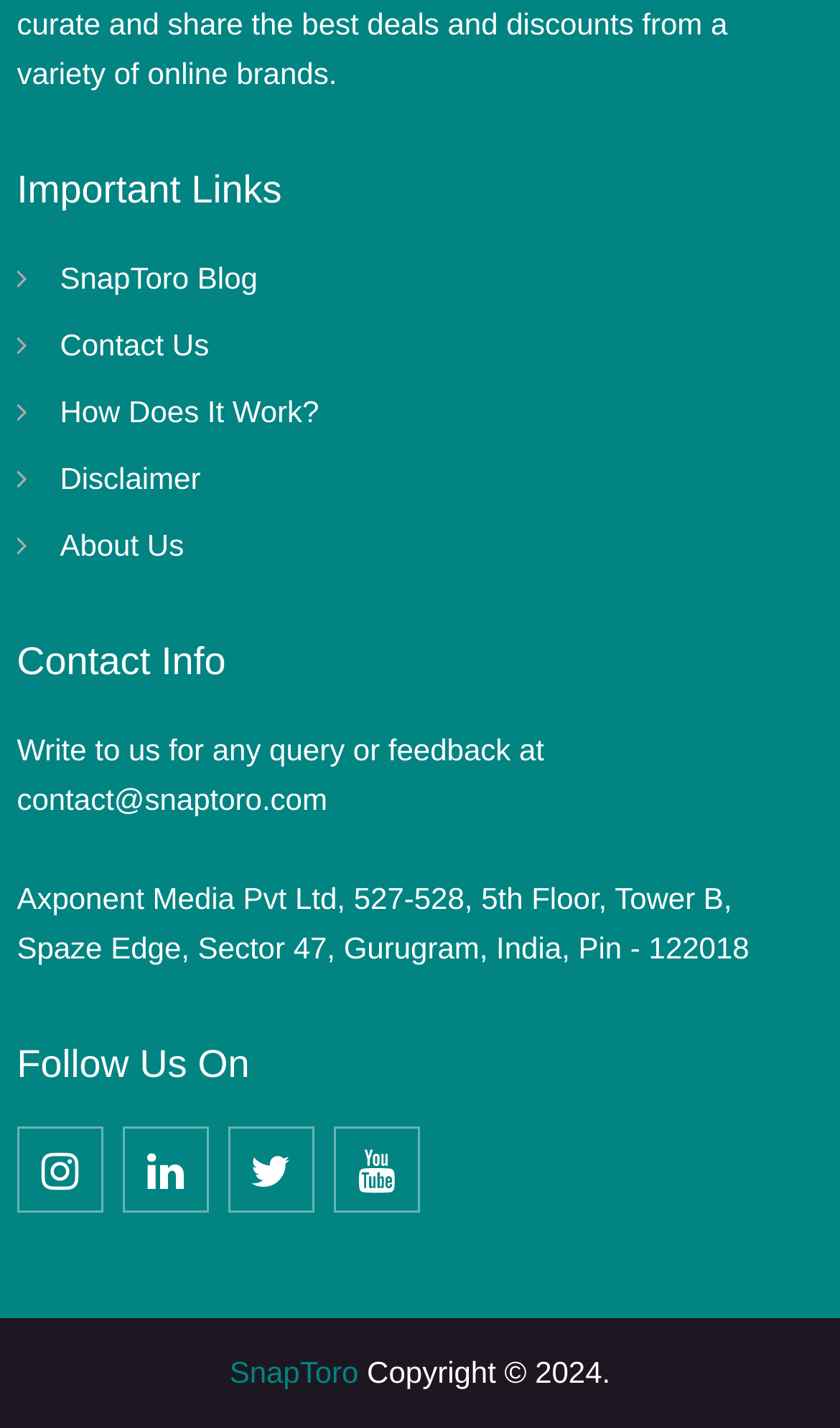Please identify the bounding box coordinates of where to click in order to follow the instruction: "Go to SnapToro homepage".

[0.273, 0.948, 0.427, 0.972]